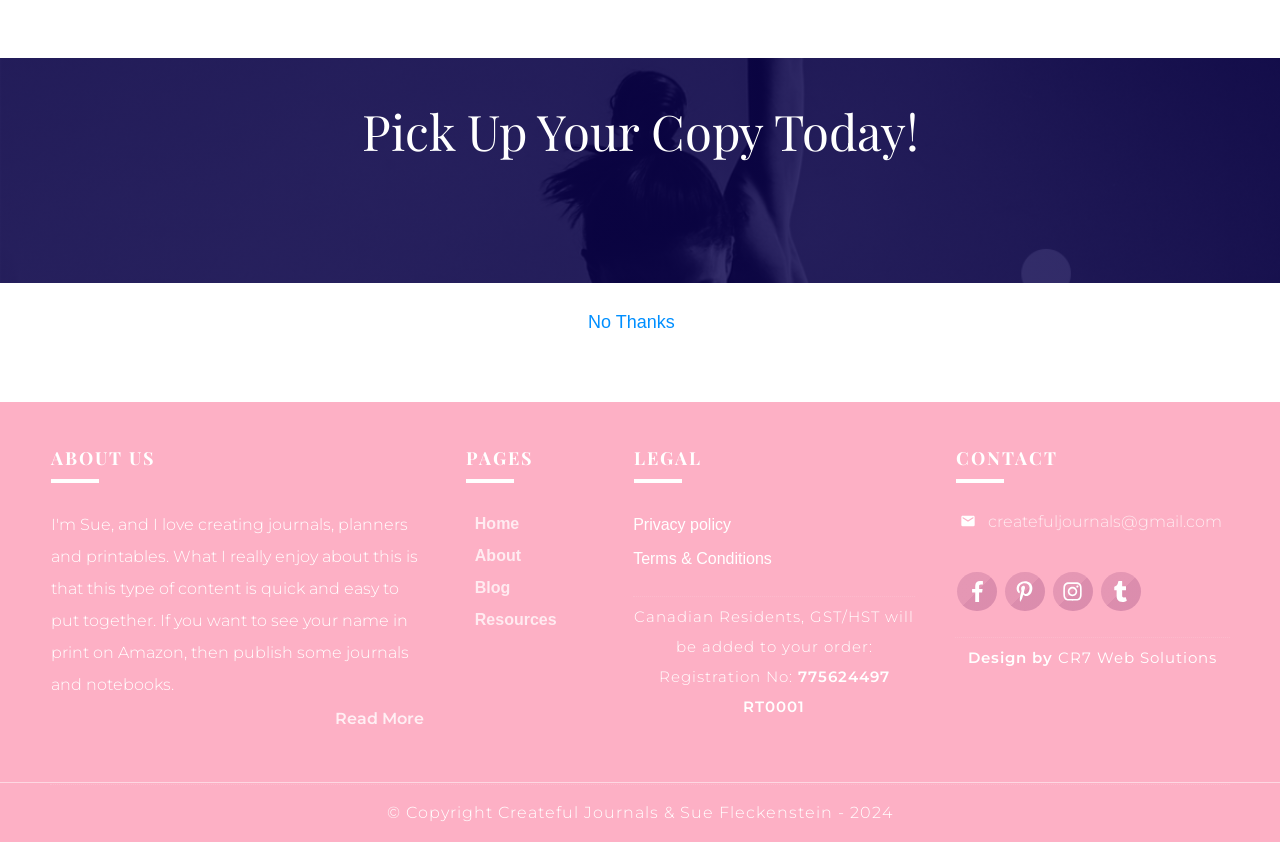What is the company's GST/HST registration number?
Look at the image and provide a detailed response to the question.

I found the registration number in the static text element that says 'Canadian Residents, GST/HST will be added to your order: Registration No:' followed by the number '775624497 RT0001'.